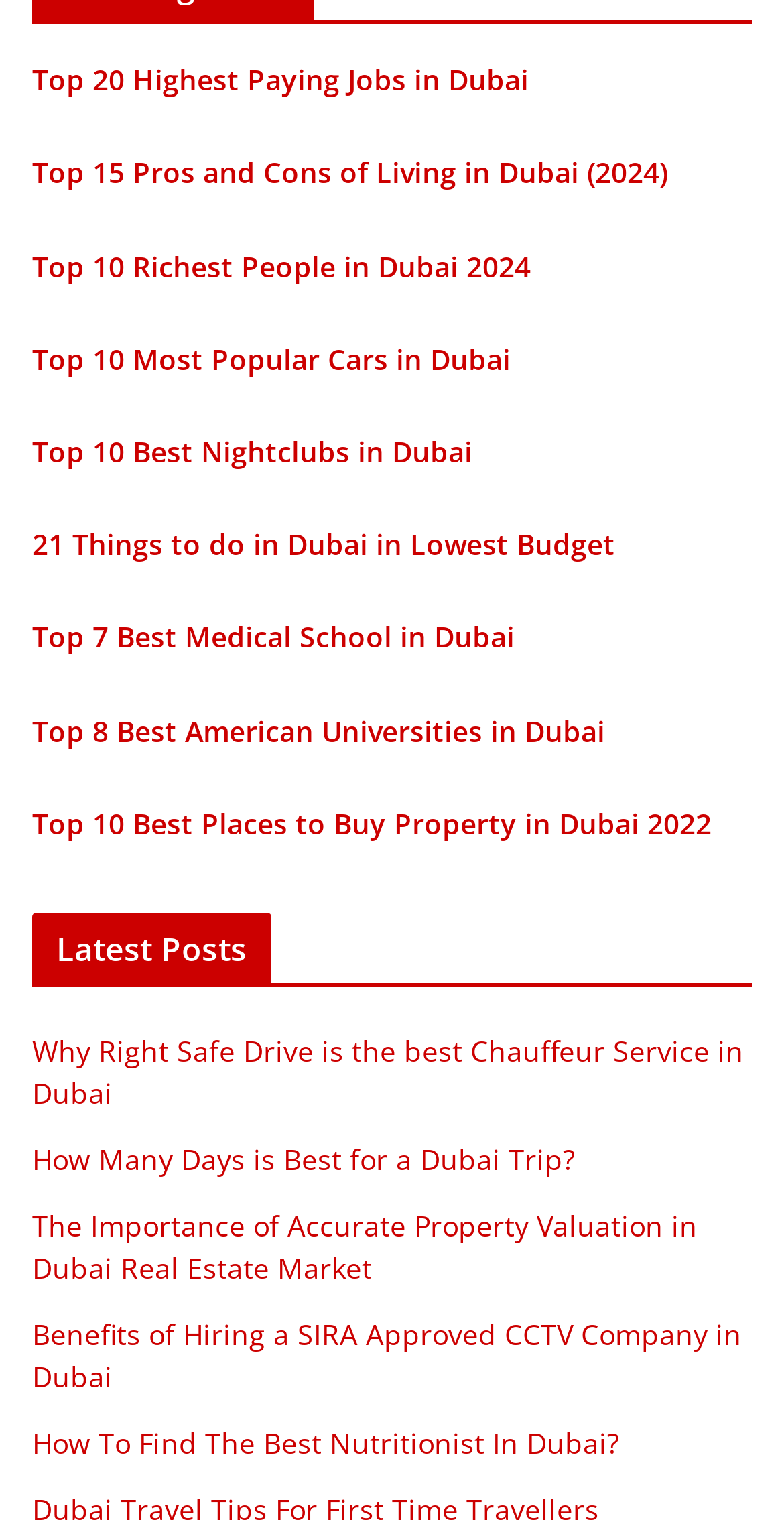Show me the bounding box coordinates of the clickable region to achieve the task as per the instruction: "Learn about the Importance of Accurate Property Valuation in Dubai Real Estate Market".

[0.041, 0.793, 0.89, 0.846]